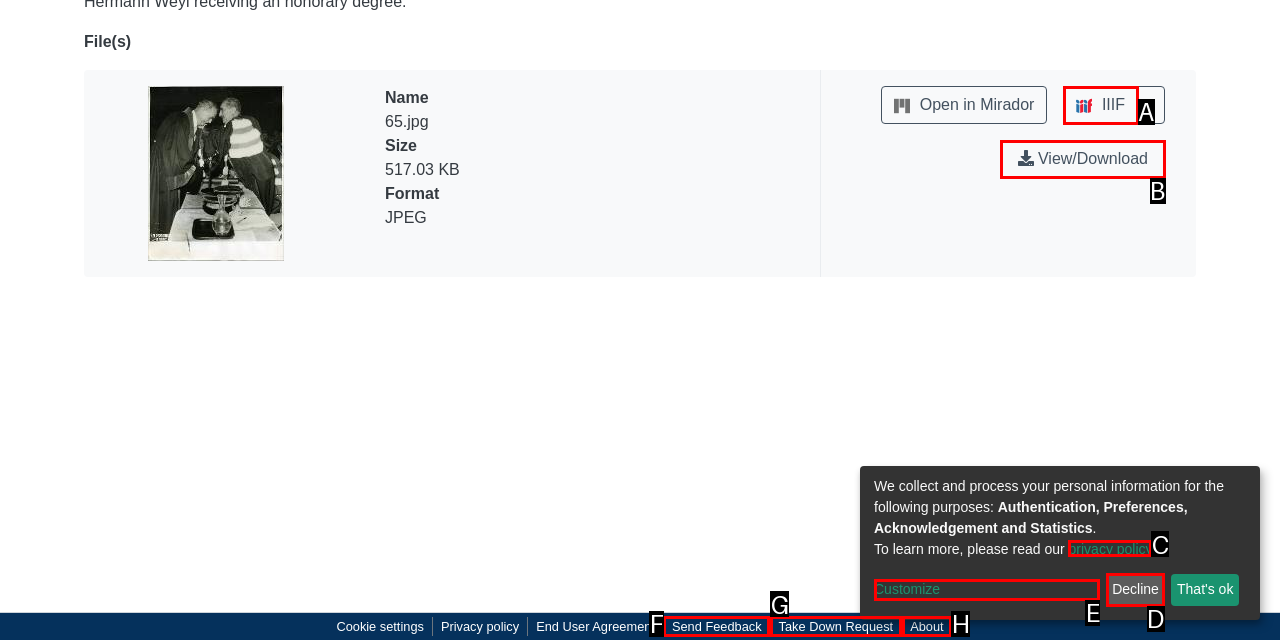Identify which option matches the following description: Decline
Answer by giving the letter of the correct option directly.

D